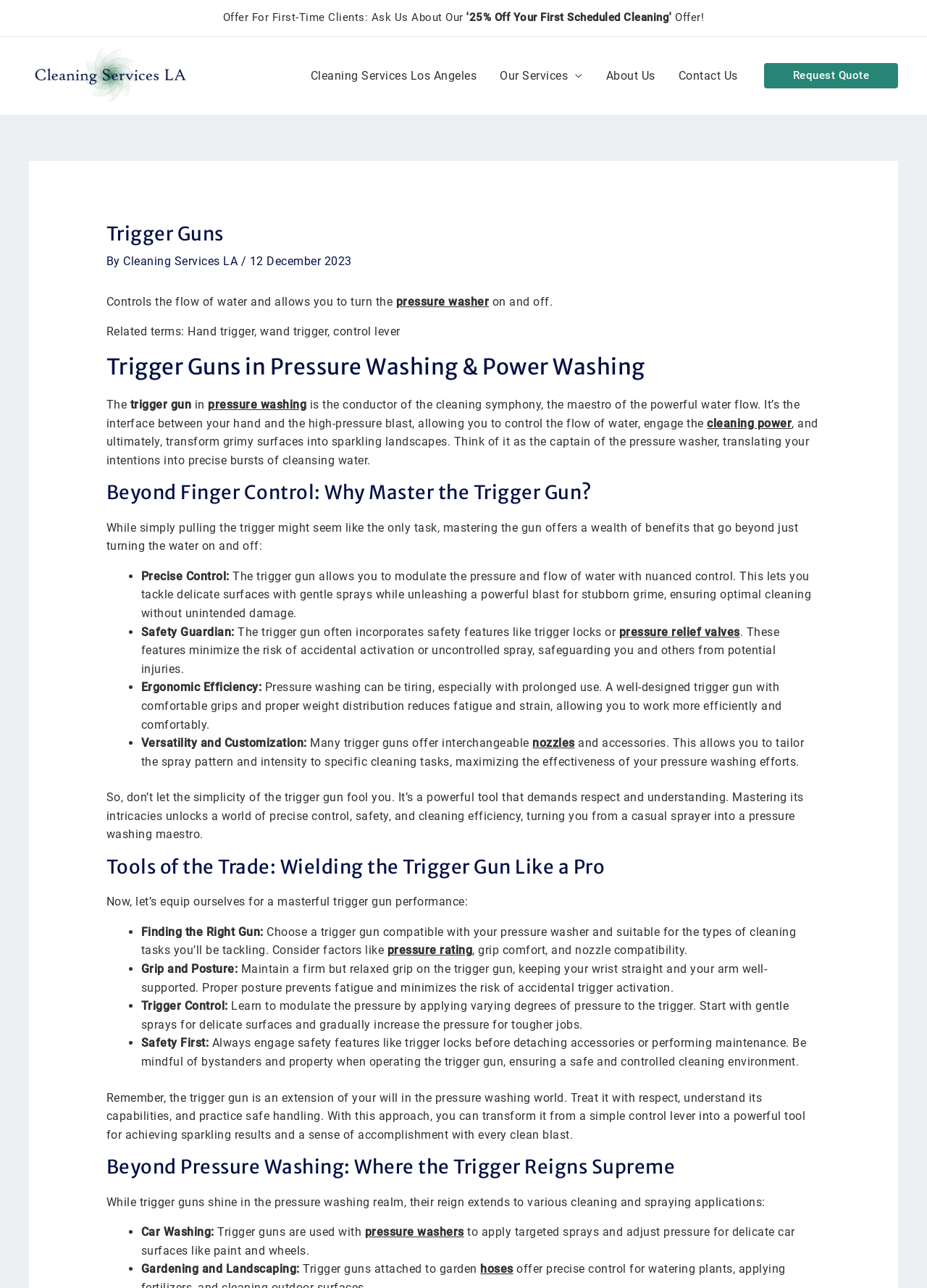Identify the bounding box coordinates of the specific part of the webpage to click to complete this instruction: "Learn more about 'pressure relief valves'".

[0.668, 0.483, 0.798, 0.498]